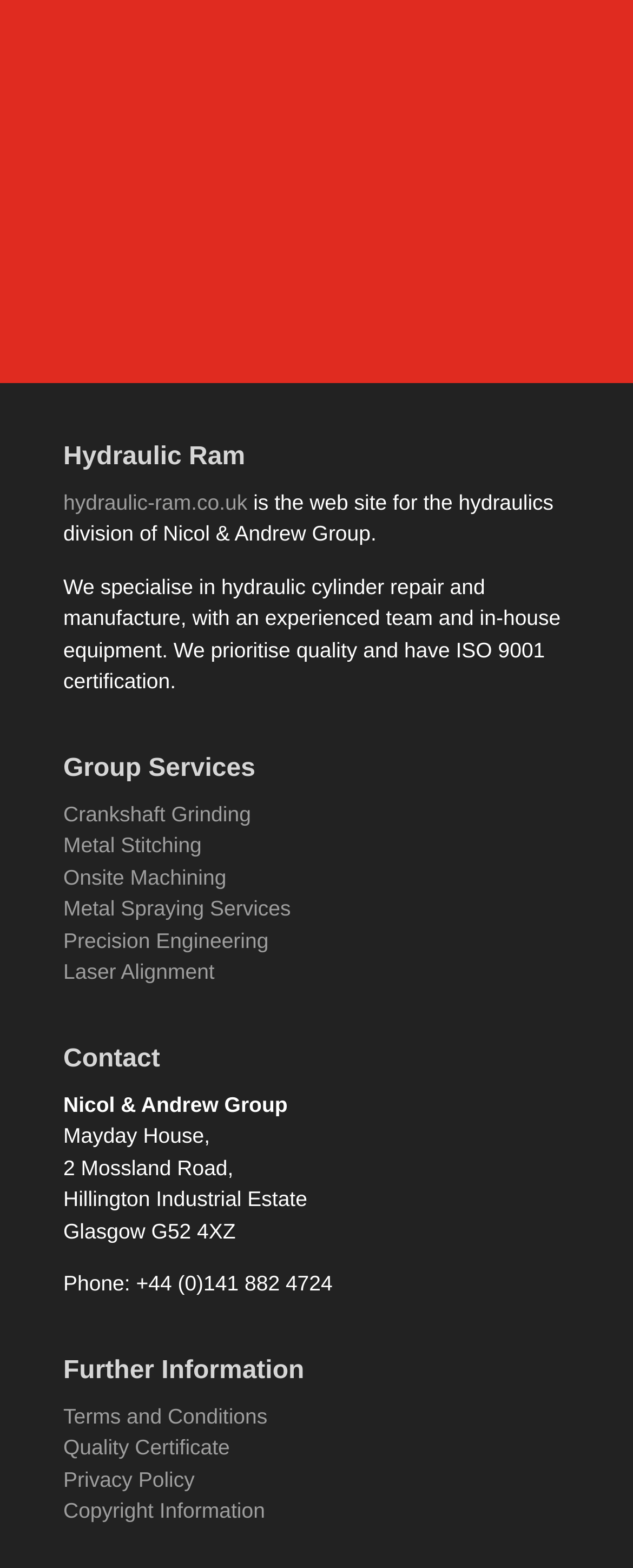What is the company name?
Provide a one-word or short-phrase answer based on the image.

Nicol & Andrew Group